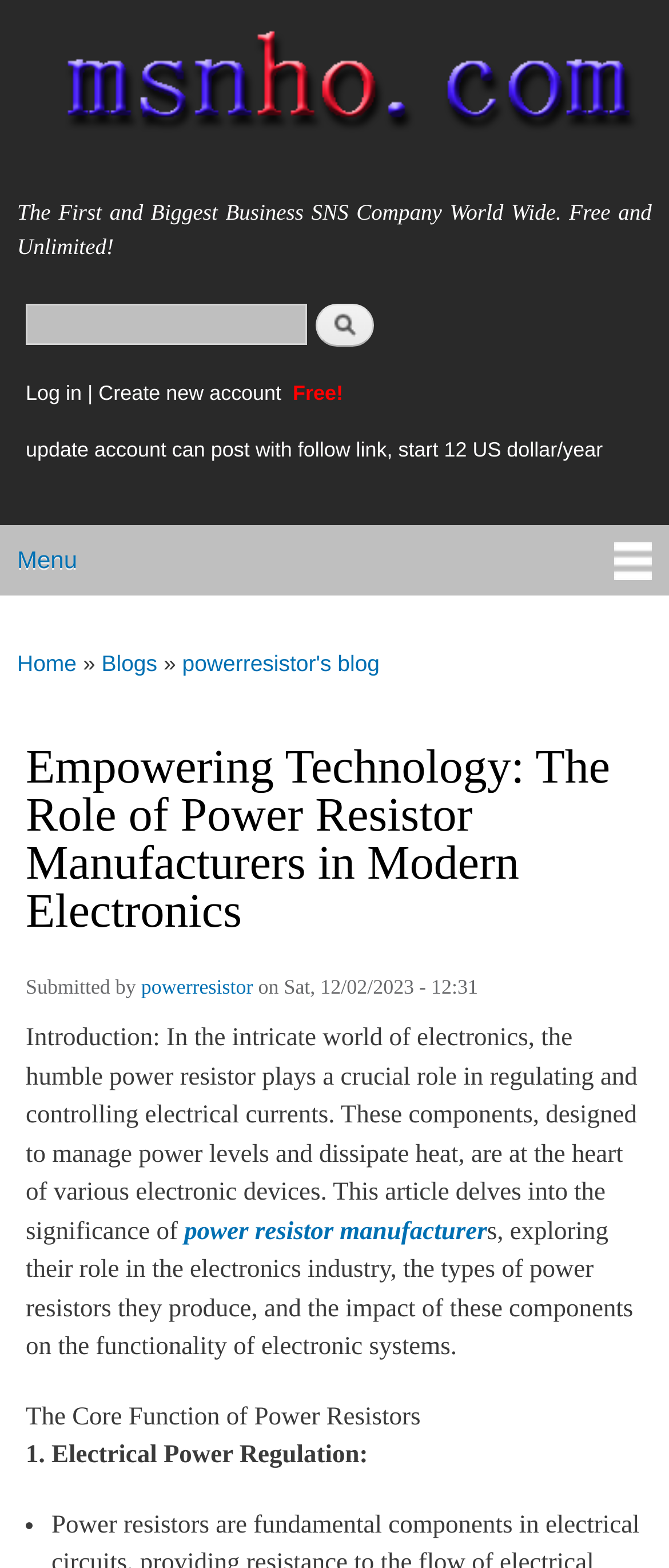Give a detailed explanation of the elements present on the webpage.

The webpage is about empowering technology, specifically the role of power resistor manufacturers in modern electronics. At the top, there is a navigation menu with links to "Home", "Skip to main content", and "msnho.com". Below the navigation menu, there is a brief description of the website, stating it is the "First and Biggest Business SNS Company World Wide" with free and unlimited services.

On the left side, there is a search form with a textbox and a "Search" button. Below the search form, there are links to "Log in" and "Create new account", with a "Free!" label next to the latter. Further down, there is a link to update an account, which can post with a follow link starting at 12 US dollars per year.

The main content of the webpage is divided into sections. The first section has a heading "Empowering Technology: The Role of Power Resistor Manufacturers in Modern Electronics". Below the heading, there is an introduction to the article, which discusses the importance of power resistors in regulating and controlling electrical currents. The introduction is followed by a link to "power resistor manufacturer" and a brief description of their role in the electronics industry.

The next section is titled "The Core Function of Power Resistors" and has a subheading "1. Electrical Power Regulation:". This section appears to be the start of a list, with a bullet point marked by a "•" symbol.